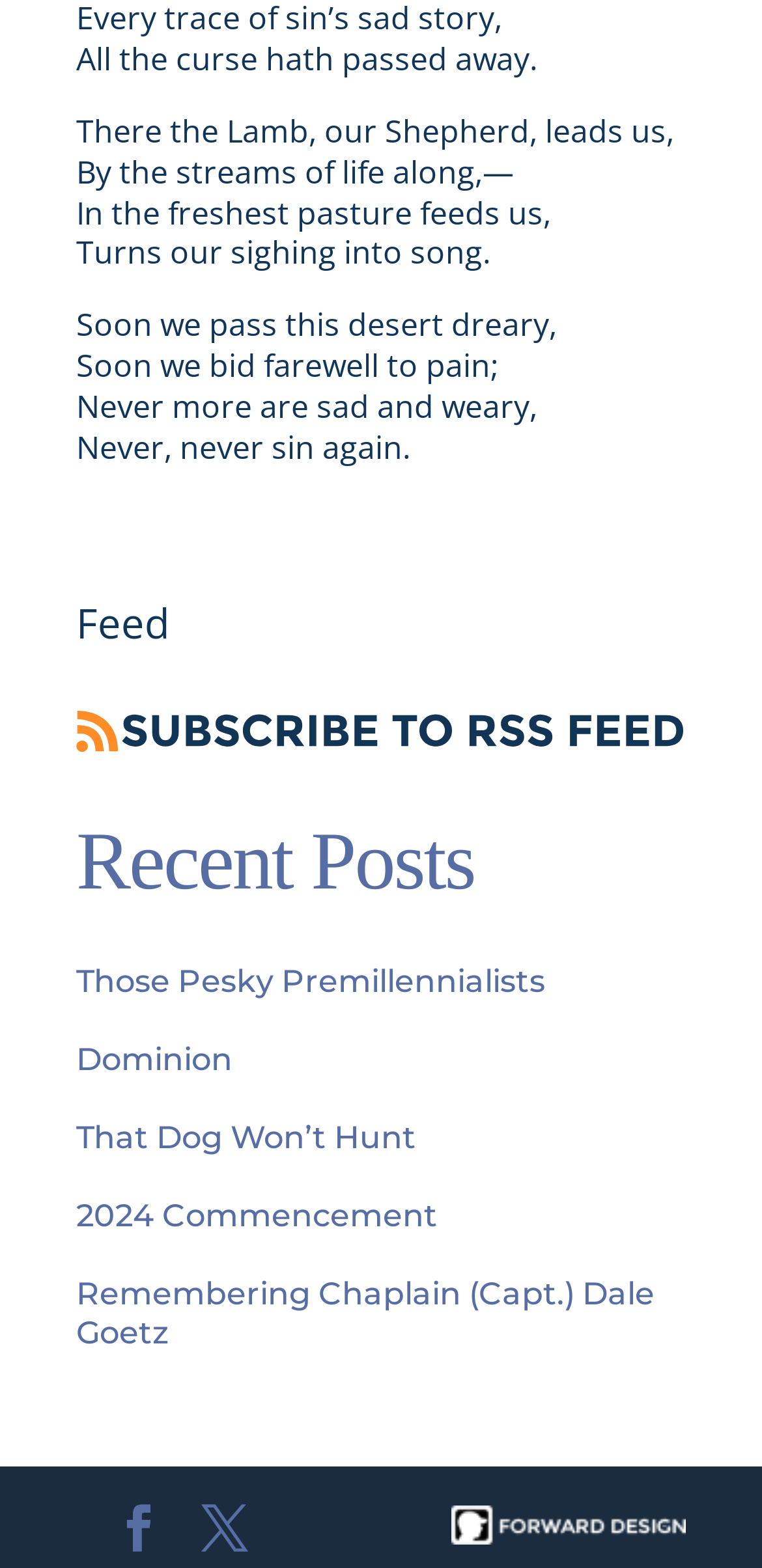Kindly determine the bounding box coordinates for the area that needs to be clicked to execute this instruction: "Click on the 'Feed' button".

[0.1, 0.38, 0.223, 0.415]